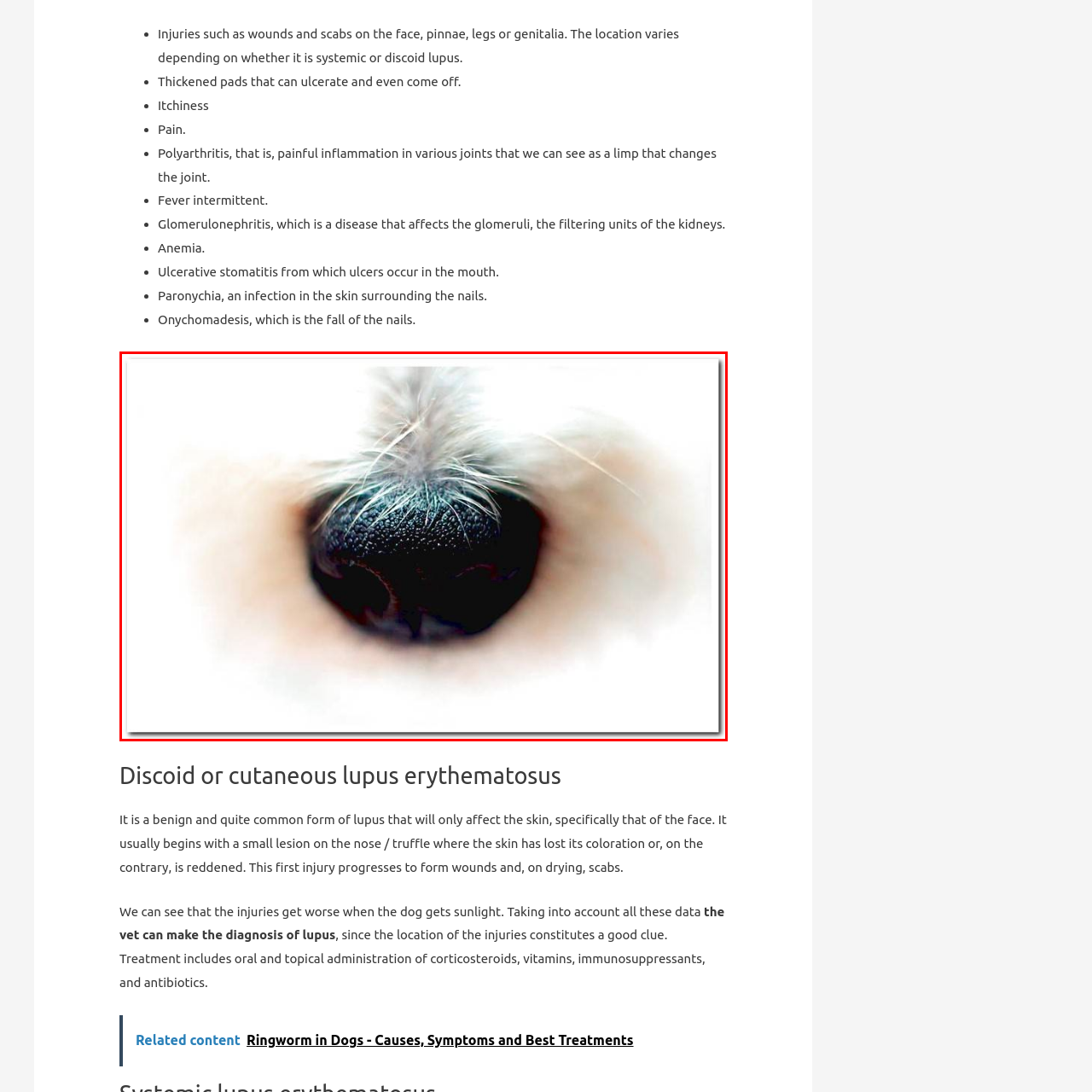Refer to the image contained within the red box, What can exacerbate the injuries caused by discoid lupus erythematosus?
 Provide your response as a single word or phrase.

sunlight